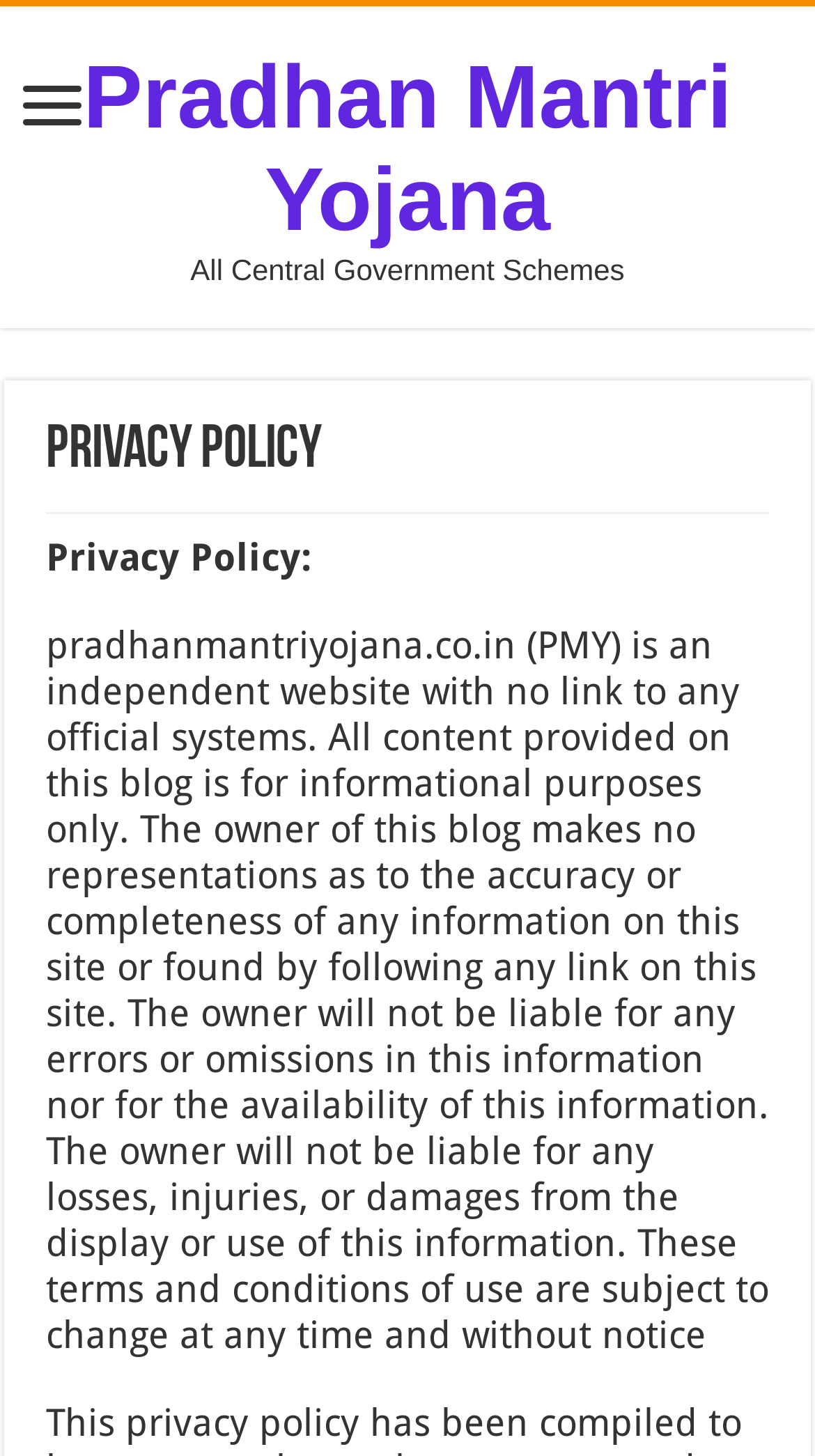Please find the bounding box coordinates in the format (top-left x, top-left y, bottom-right x, bottom-right y) for the given element description. Ensure the coordinates are floating point numbers between 0 and 1. Description: parent_node: Pradhan Mantri Yojana

[0.013, 0.052, 0.115, 0.099]